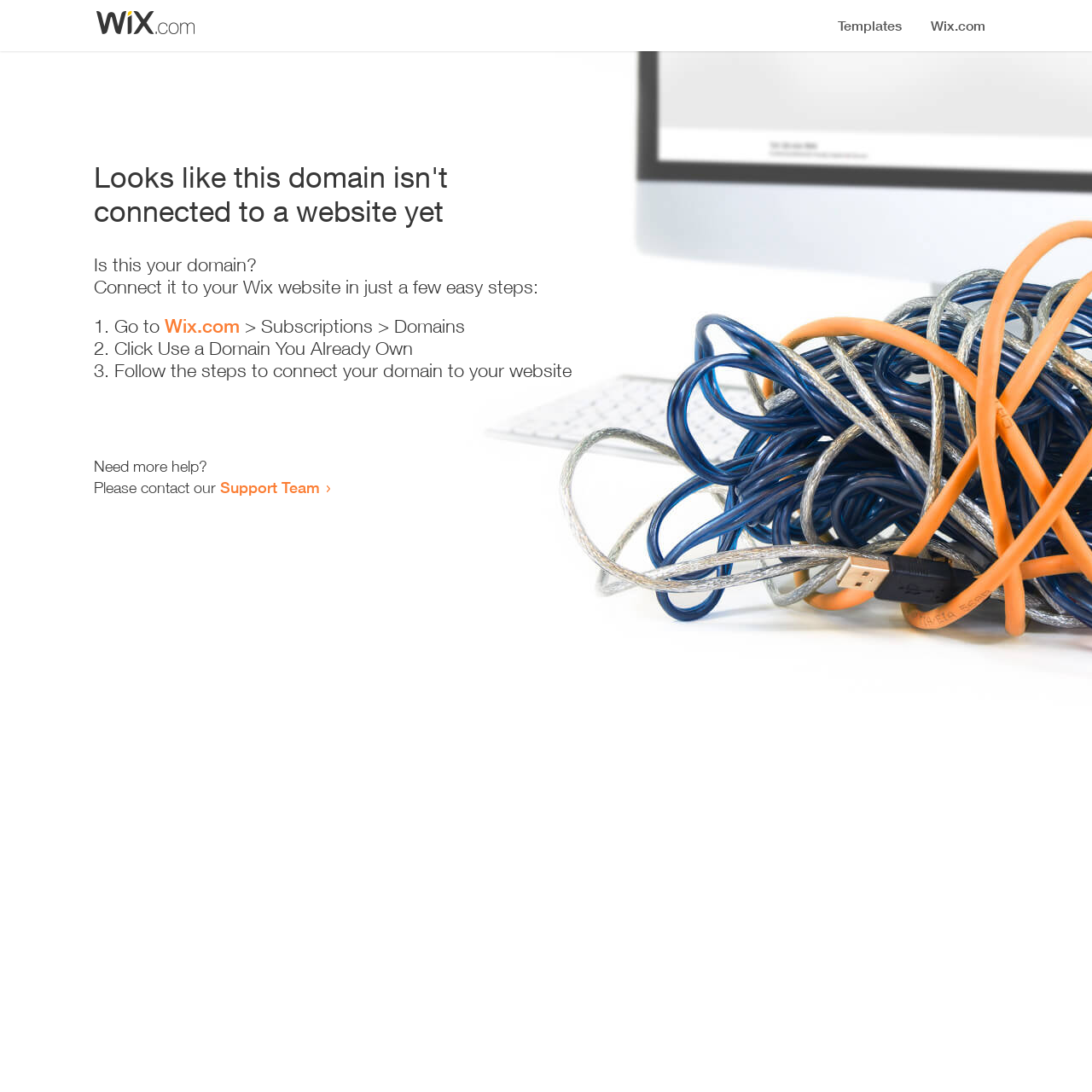Using the details from the image, please elaborate on the following question: What is the purpose of the link 'Wix.com'?

The link 'Wix.com' is part of the step '1. Go to Wix.com > Subscriptions > Domains', which suggests that the purpose of the link is to connect the domain to a Wix website.